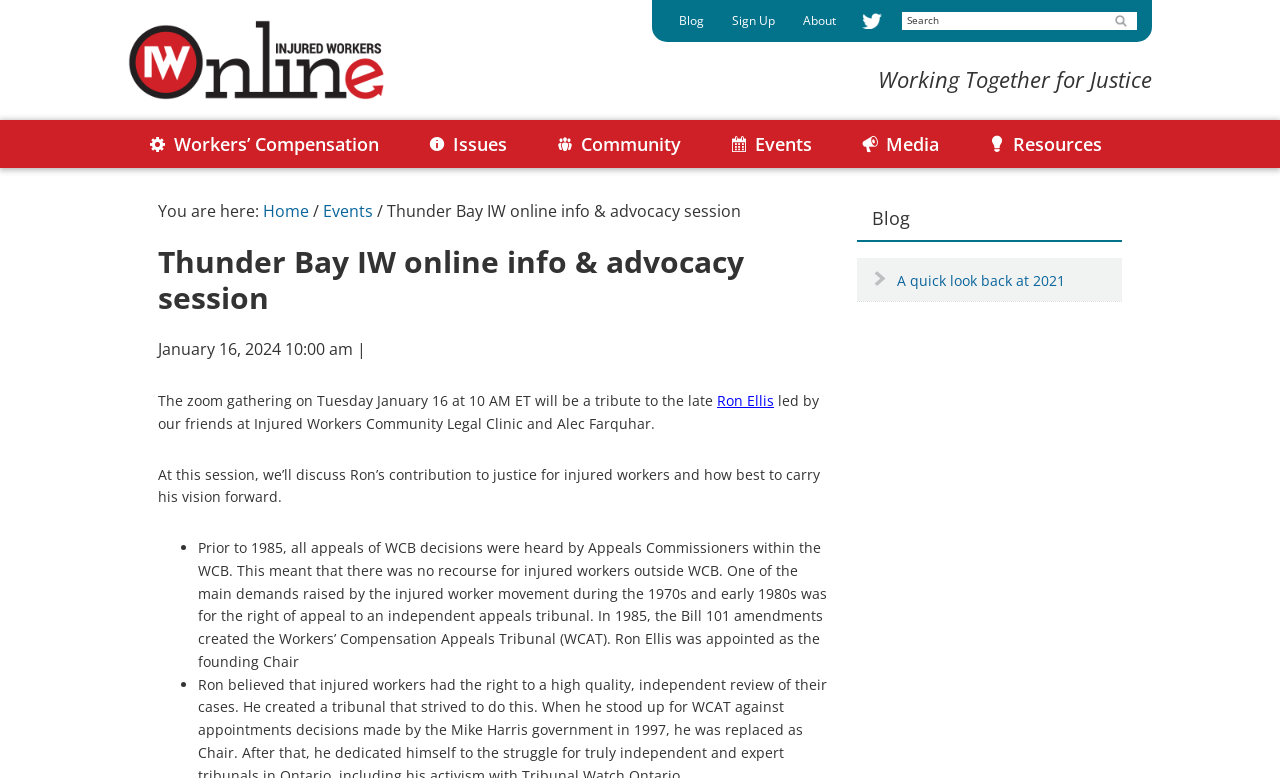Illustrate the webpage's structure and main components comprehensively.

The webpage is about an online information and advocacy session for injured workers in Thunder Bay. At the top, there are three "Skip to" links, followed by a logo and a tagline "Working Together for Justice". Below the logo, there are several navigation links, including "Blog", "Sign Up", "About", and "Twitter". 

On the left side, there is a main navigation menu with links to "Workers' Compensation", "Issues", "Community", "Events", "Media", and "Resources". Below the main navigation menu, there is a breadcrumb trail showing the current page's location.

The main content of the page is about an online session tribute to the late Ron Ellis, led by the Injured Workers Community Legal Clinic and Alec Farquhar. The session will discuss Ron's contribution to justice for injured workers and how to carry his vision forward. There is a brief description of Ron's achievements, including his role as the founding Chair of the Workers' Compensation Appeals Tribunal (WCAT).

On the right side, there is a primary sidebar with a heading "Blog" and a link to a blog post titled "A quick look back at 2021".